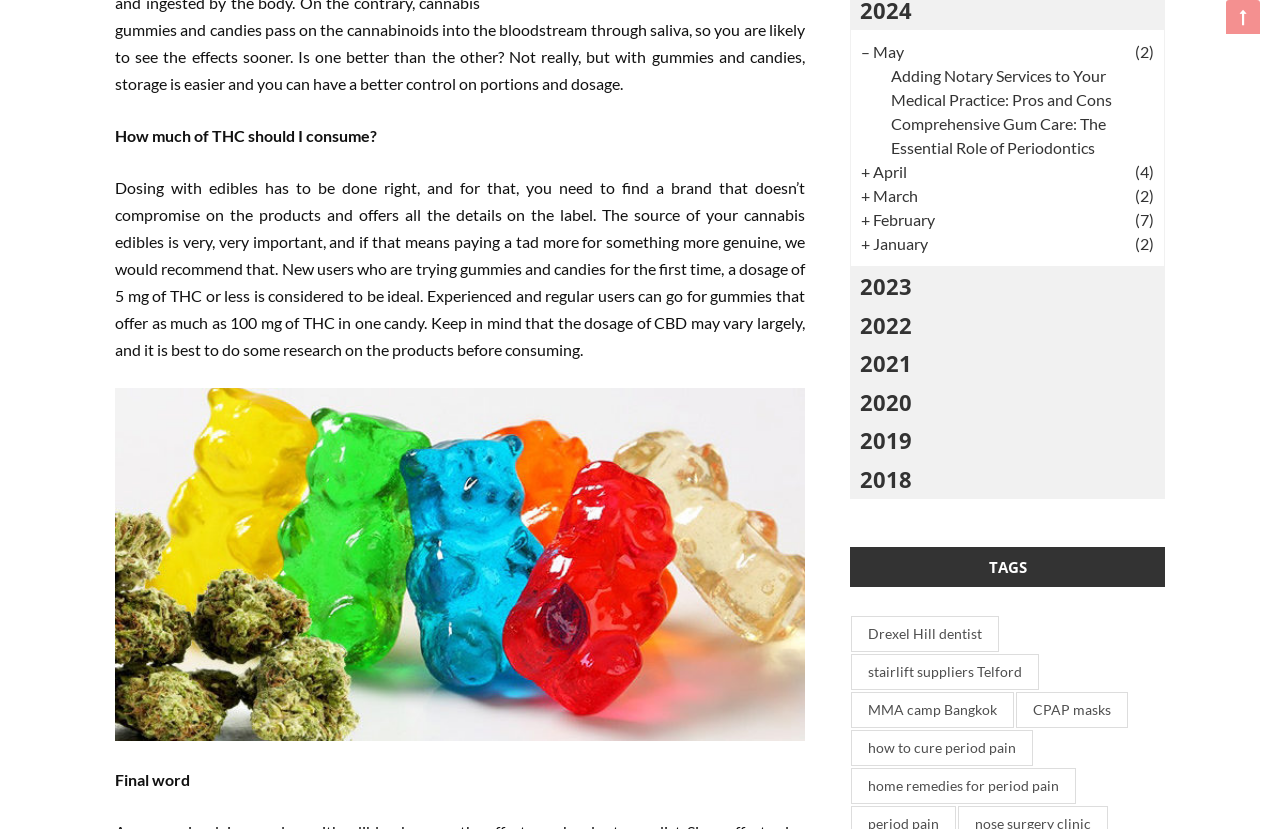Please identify the bounding box coordinates of the element's region that needs to be clicked to fulfill the following instruction: "Learn about MMA camps in Bangkok". The bounding box coordinates should consist of four float numbers between 0 and 1, i.e., [left, top, right, bottom].

[0.665, 0.834, 0.792, 0.878]